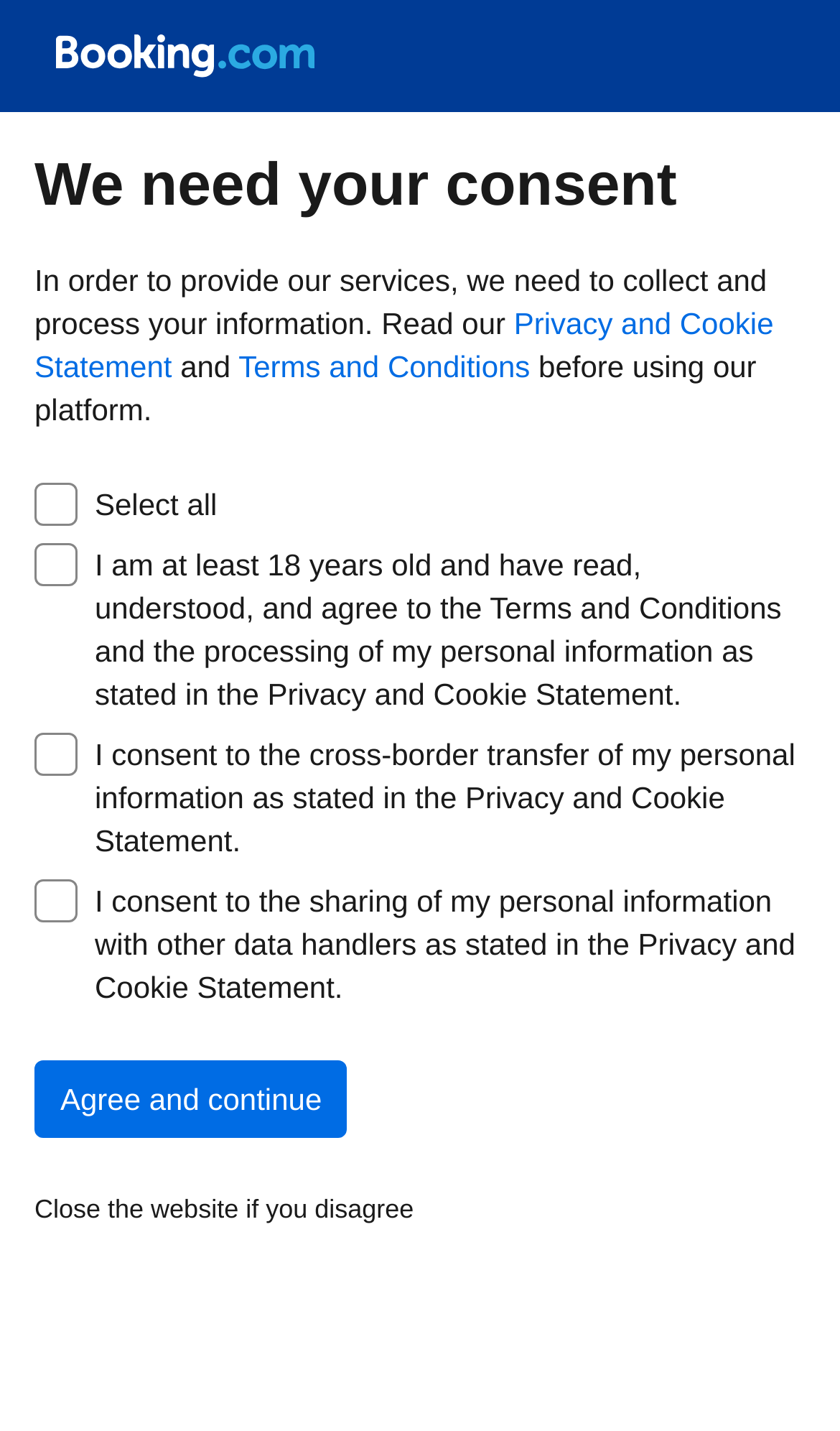What is the first link on this webpage?
Answer the question with a single word or phrase by looking at the picture.

Privacy and Cookie Statement